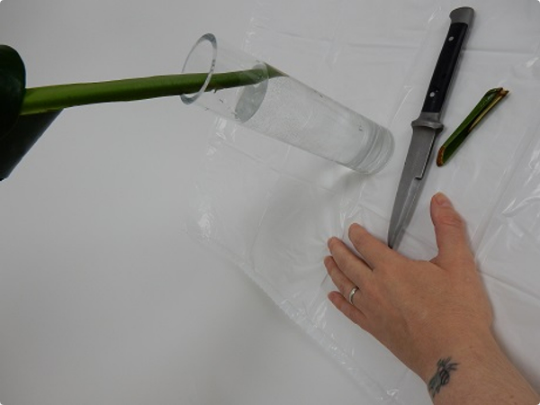Answer this question using a single word or a brief phrase:
What is the surface under the glass?

White plastic sheet